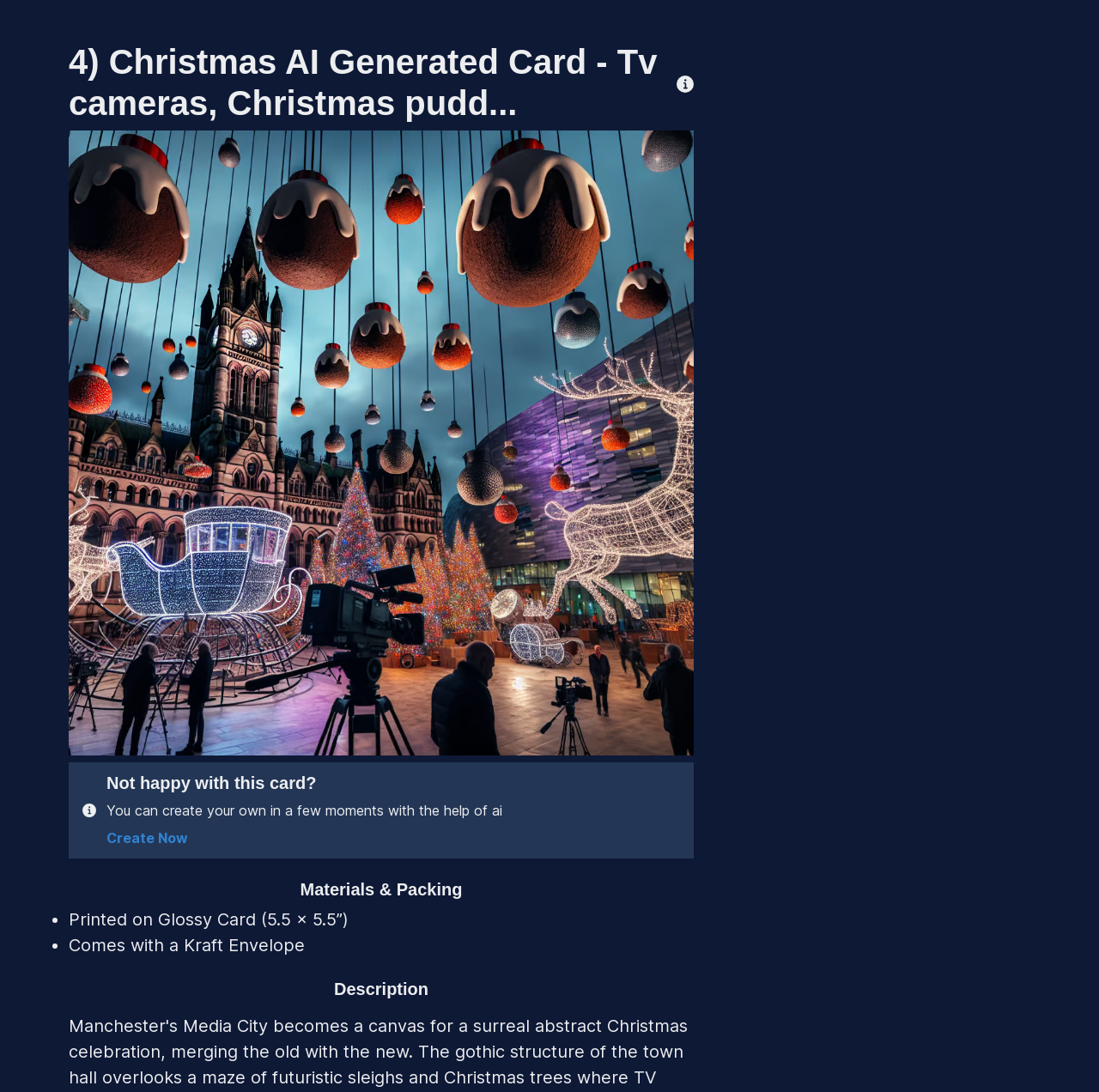Use a single word or phrase to answer the question:
What type of envelope comes with the card?

Kraft Envelope